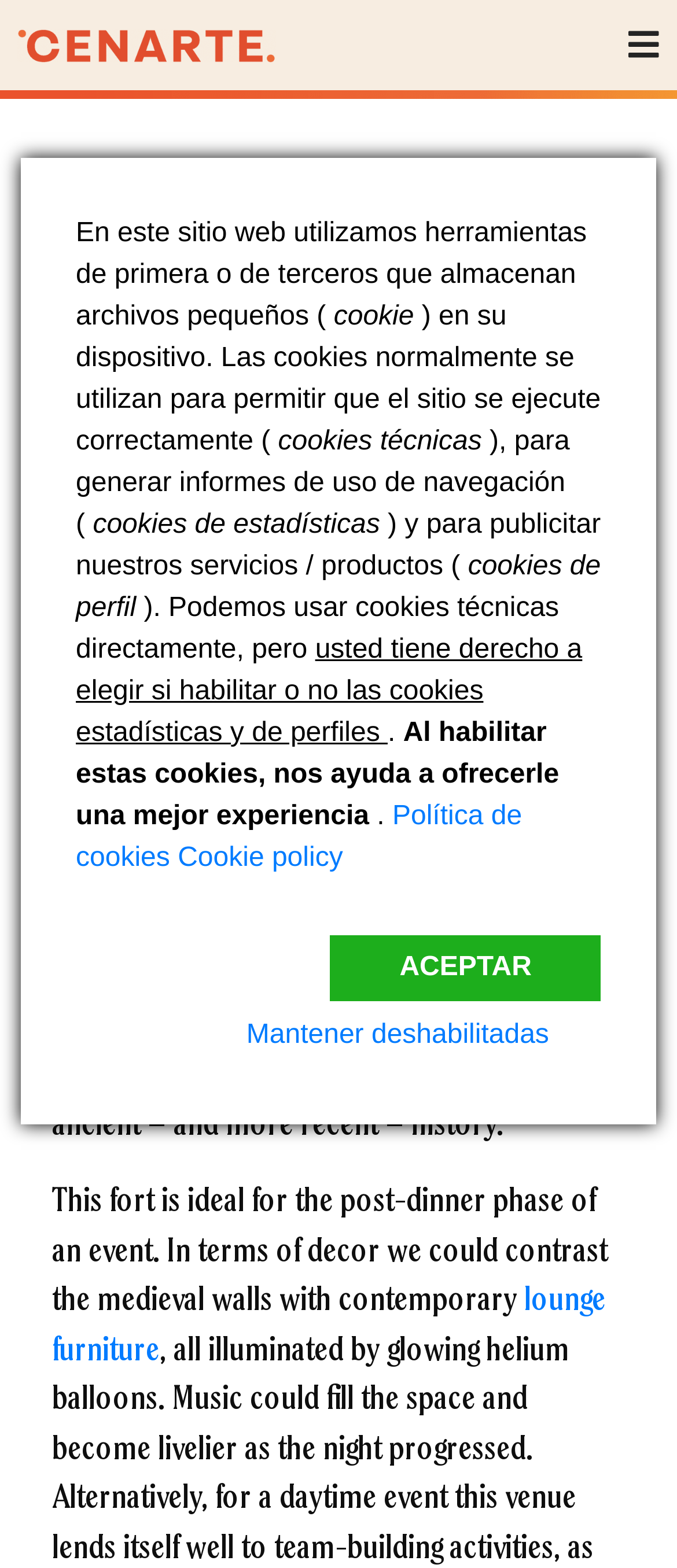Provide a one-word or short-phrase response to the question:
What is the name of the event location?

FORTALEZA